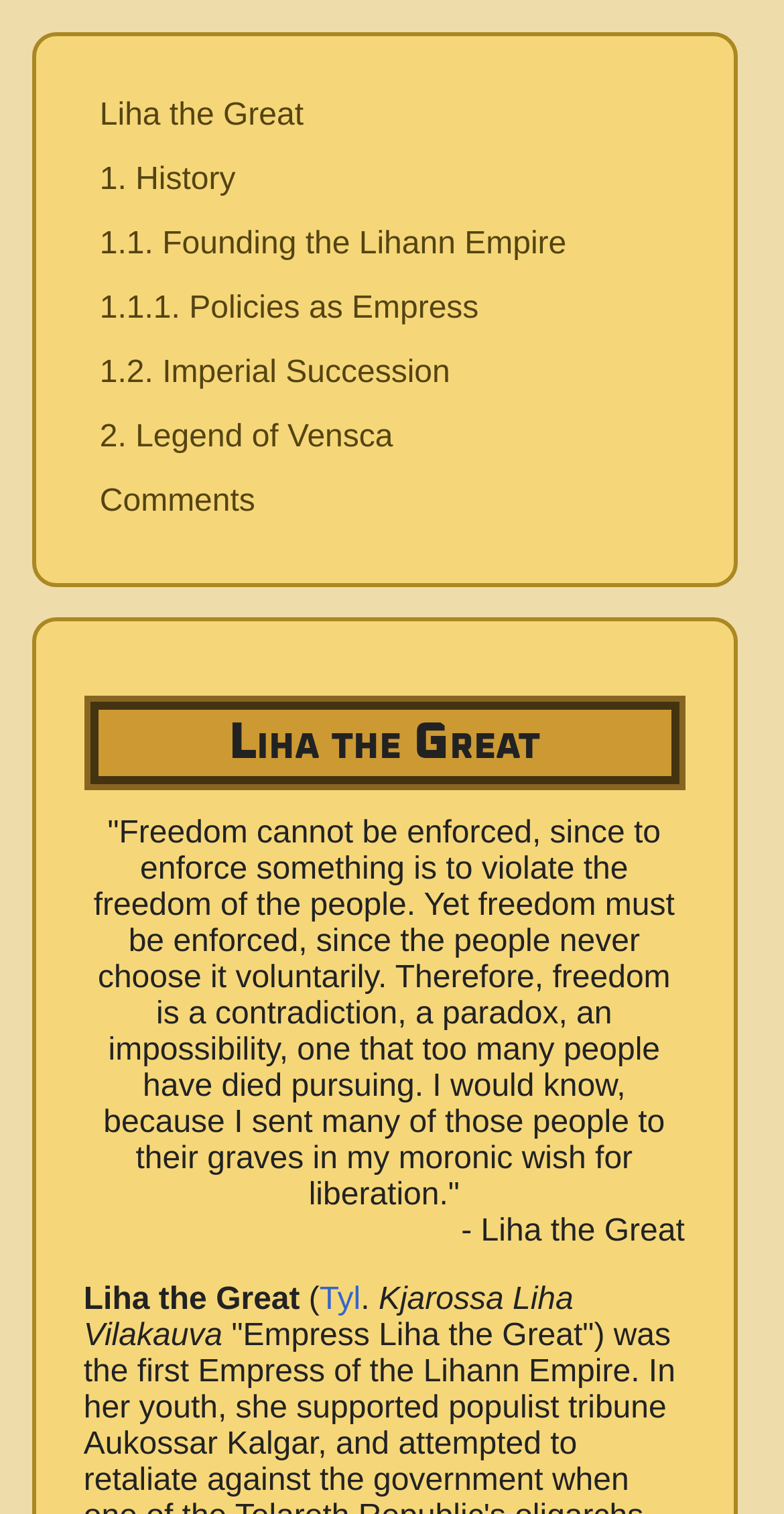Locate the bounding box coordinates of the element that should be clicked to execute the following instruction: "read the quote by Liha the Great".

[0.119, 0.539, 0.861, 0.801]